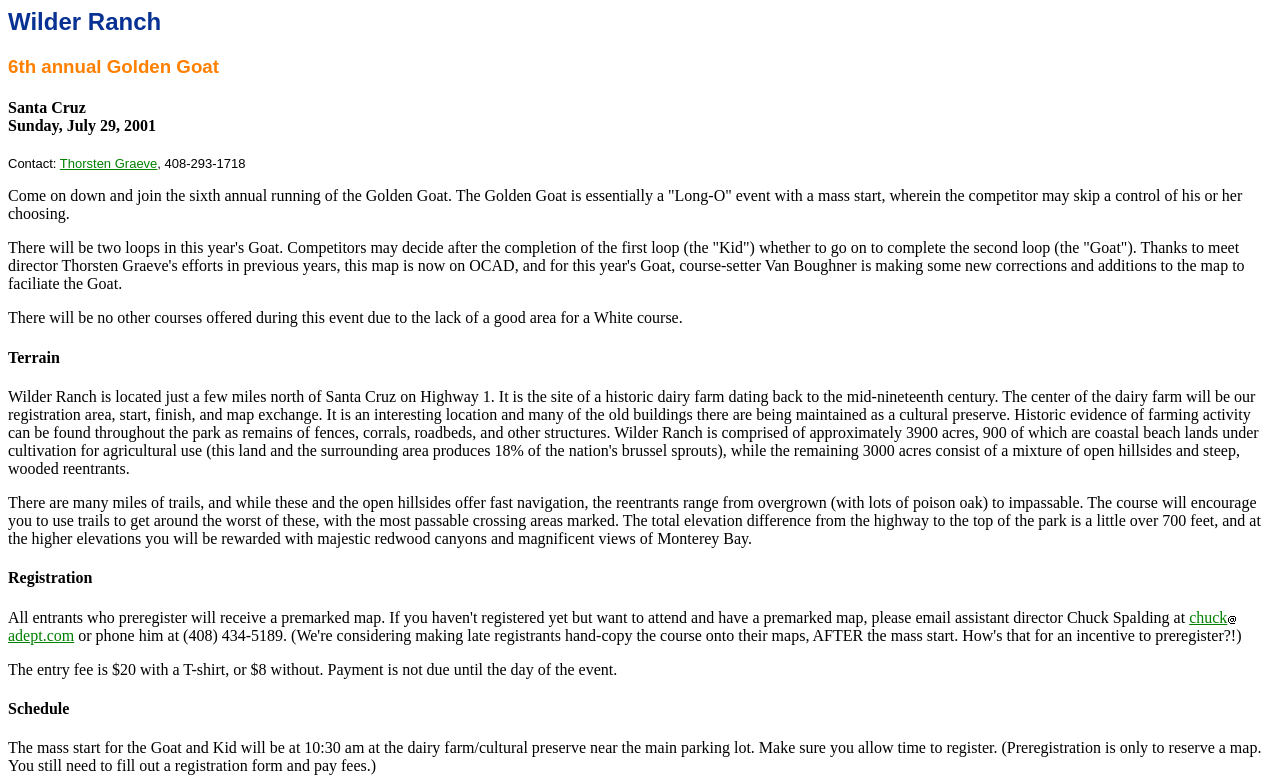Can you give a comprehensive explanation to the question given the content of the image?
What is the elevation difference in the park?

The elevation difference in the park is mentioned in the static text element under the 'Terrain' heading, which states that the total elevation difference from the highway to the top of the park is a little over 700 feet.